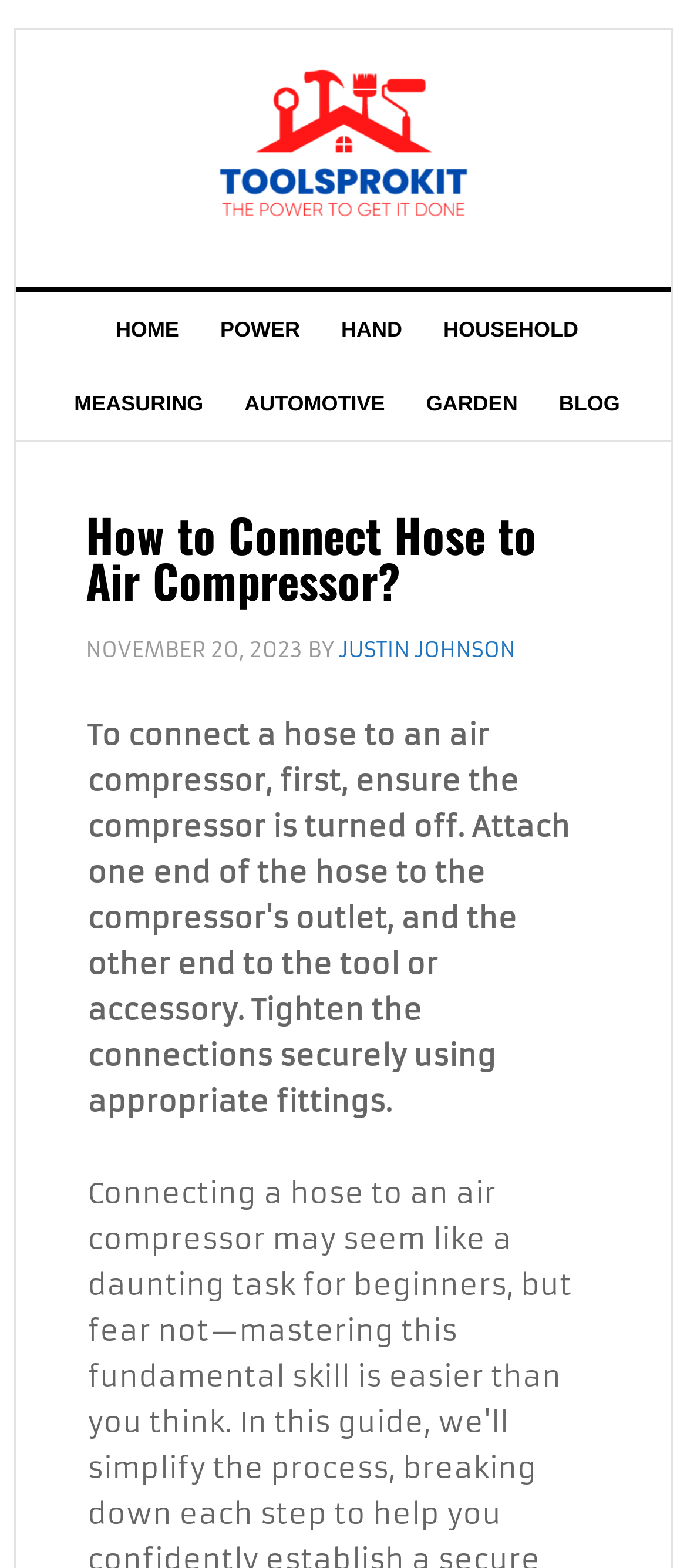Please analyze the image and provide a thorough answer to the question:
How many sections are there in the webpage?

I counted the number of sections in the webpage by looking at the layout and noticing that there are three main sections: the navigation section, the main content section, and the sidebar section.